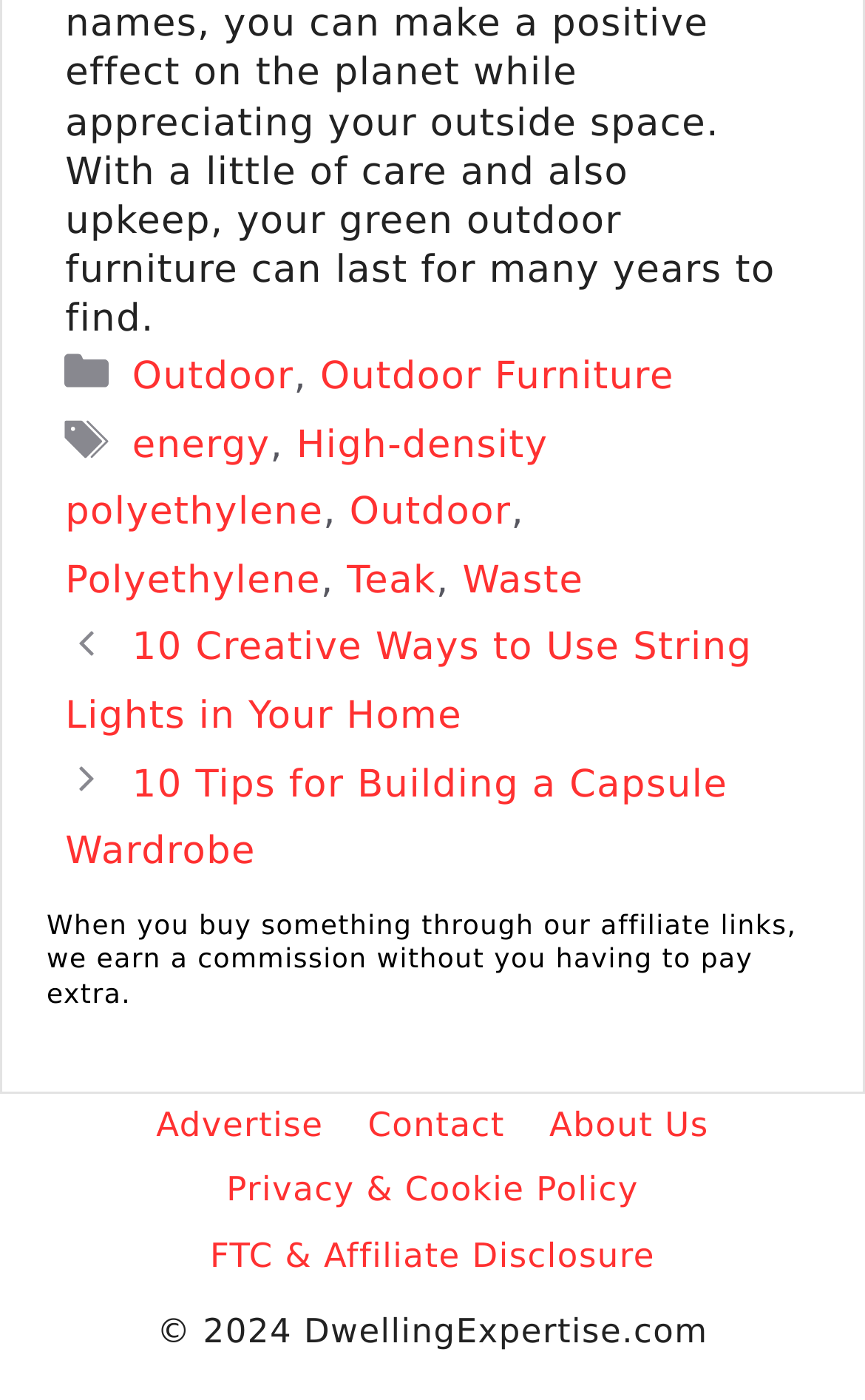Given the description "Outdoor Furniture", provide the bounding box coordinates of the corresponding UI element.

[0.37, 0.254, 0.779, 0.285]